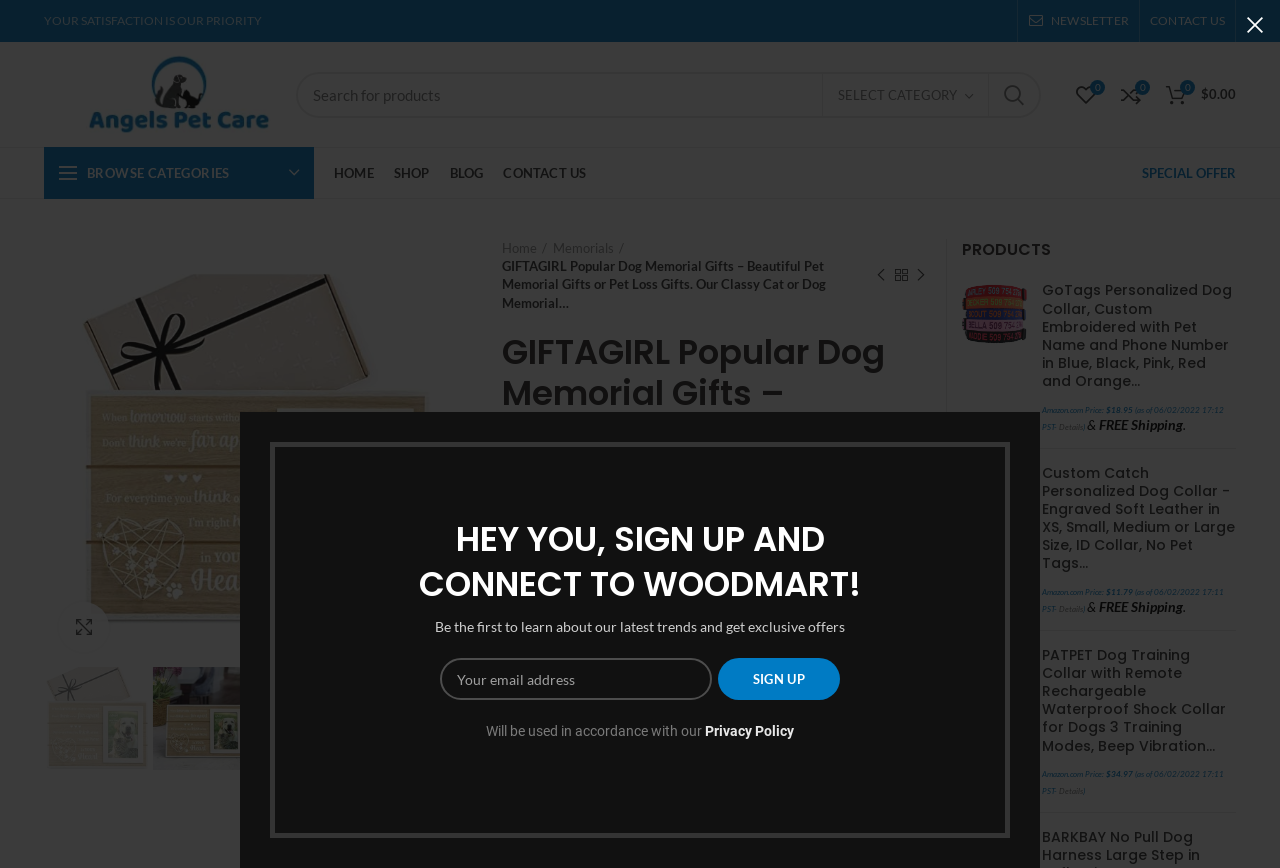Provide the bounding box coordinates of the area you need to click to execute the following instruction: "Go to next product".

[0.711, 0.306, 0.727, 0.329]